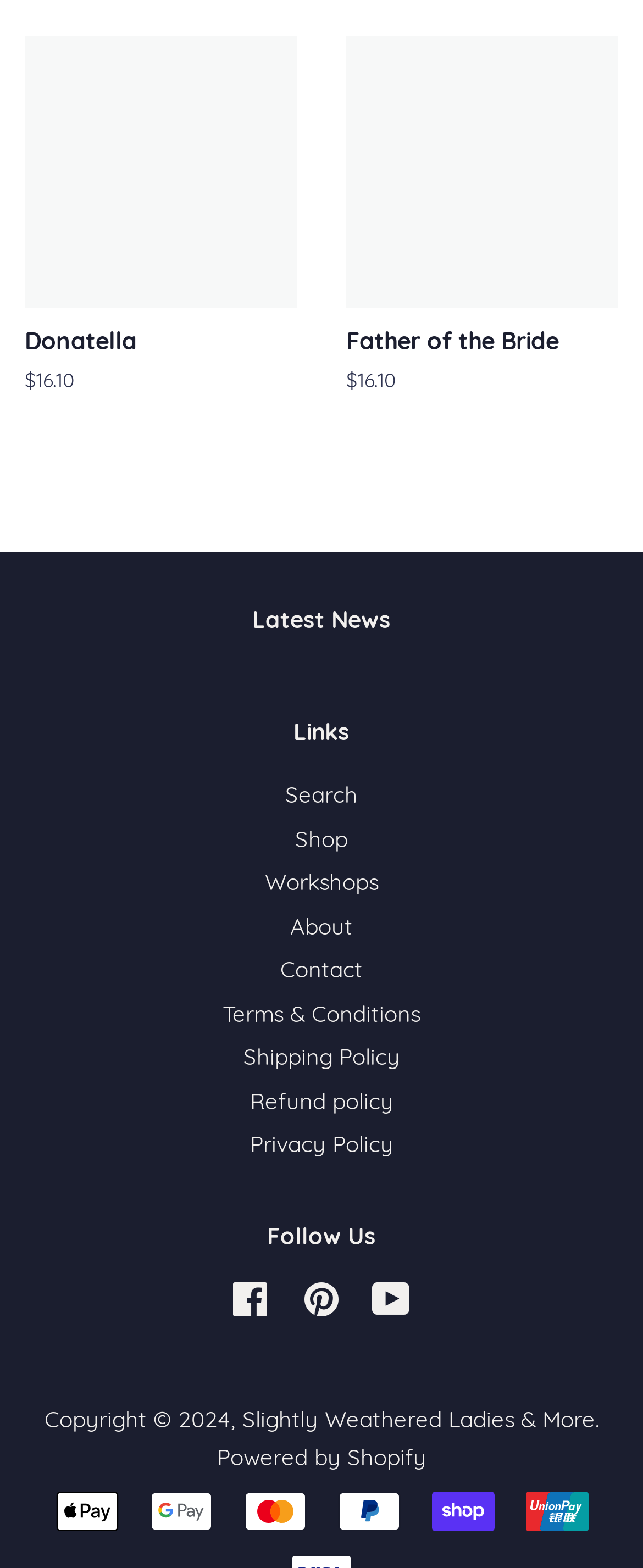Kindly determine the bounding box coordinates for the area that needs to be clicked to execute this instruction: "Read Latest News".

[0.392, 0.386, 0.608, 0.405]